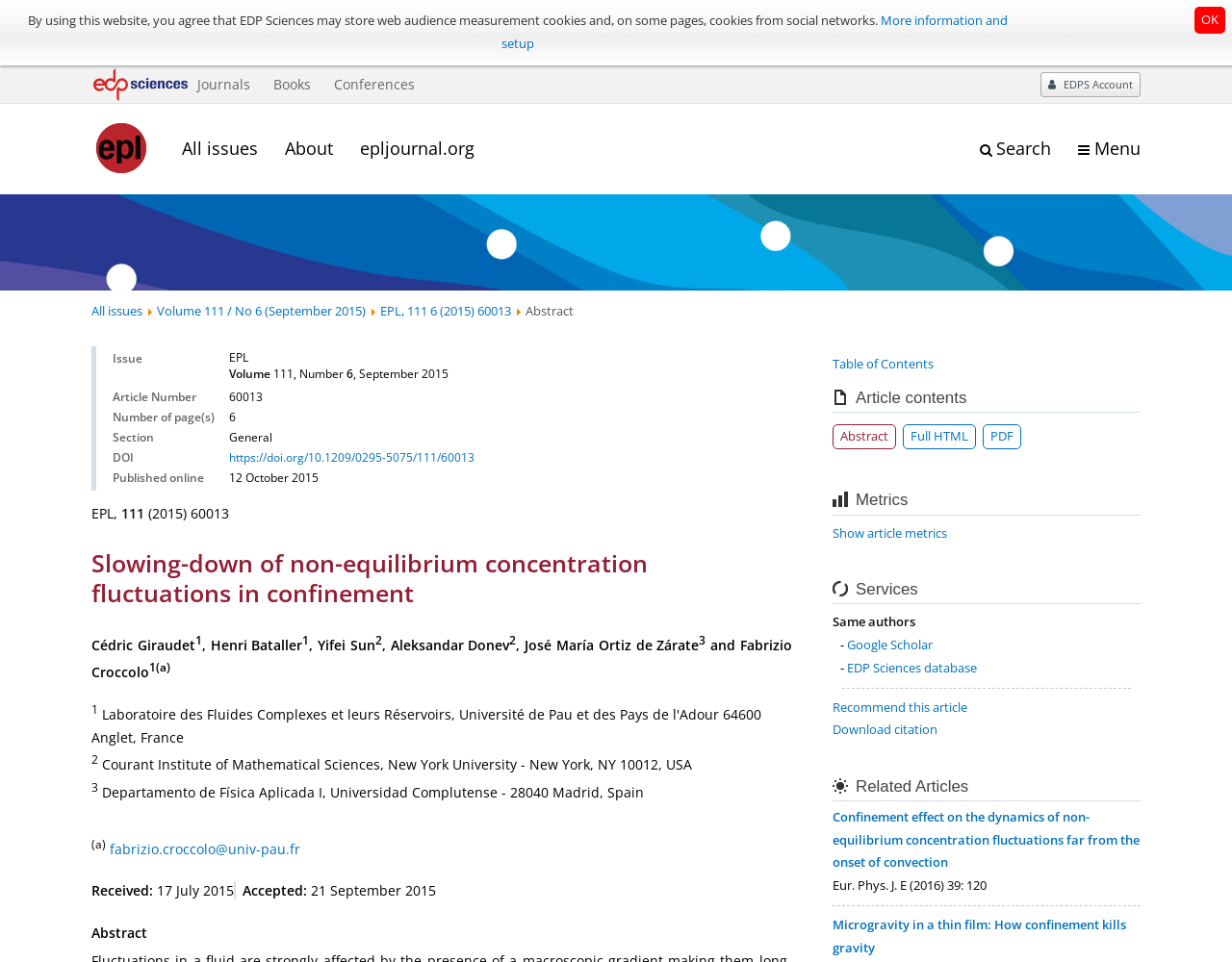Locate the bounding box coordinates of the segment that needs to be clicked to meet this instruction: "Click the EDP Sciences logo".

[0.074, 0.077, 0.152, 0.096]